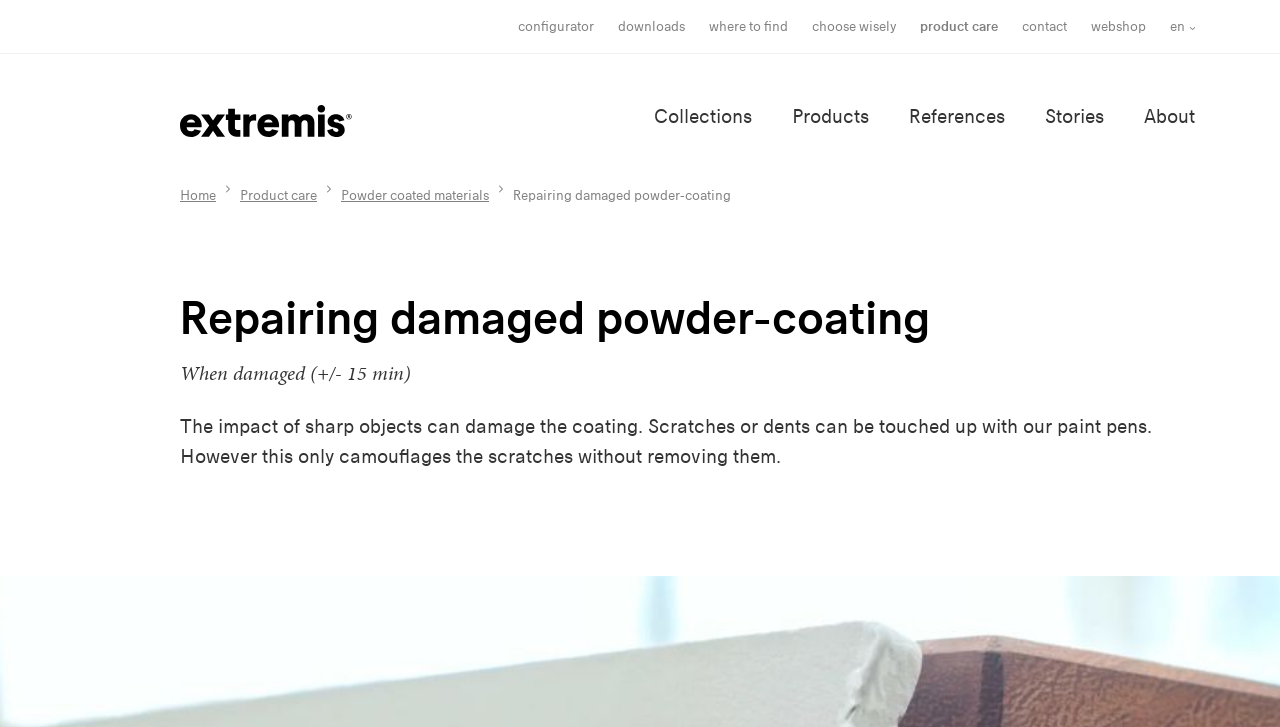Create an elaborate caption that covers all aspects of the webpage.

The webpage is about repairing damaged powder-coating, specifically focusing on the impact of sharp objects and how to touch up scratches or dents. 

At the top of the page, there is a navigation menu with links to "configurator", "downloads", "where to find", "choose wisely", "product care", "contact", and "webshop". To the right of this menu, there is a button for language selection, currently set to "en". 

Below the navigation menu, there is a logo of "Extremis" with a link to the homepage. Next to the logo, there are links to "Collections", "Products", "References", "Stories", and "About". 

Further down, there is a breadcrumb navigation showing the current page's location: "Home" > "Product care" > "Powder coated materials" > "Repairing damaged powder-coating". 

The main content of the page starts with a heading "Repairing damaged powder-coating" followed by a paragraph of text explaining the impact of sharp objects on the coating and how to touch up scratches or dents. Above this paragraph, there is a subheading "When damaged (+/- 15 min)".